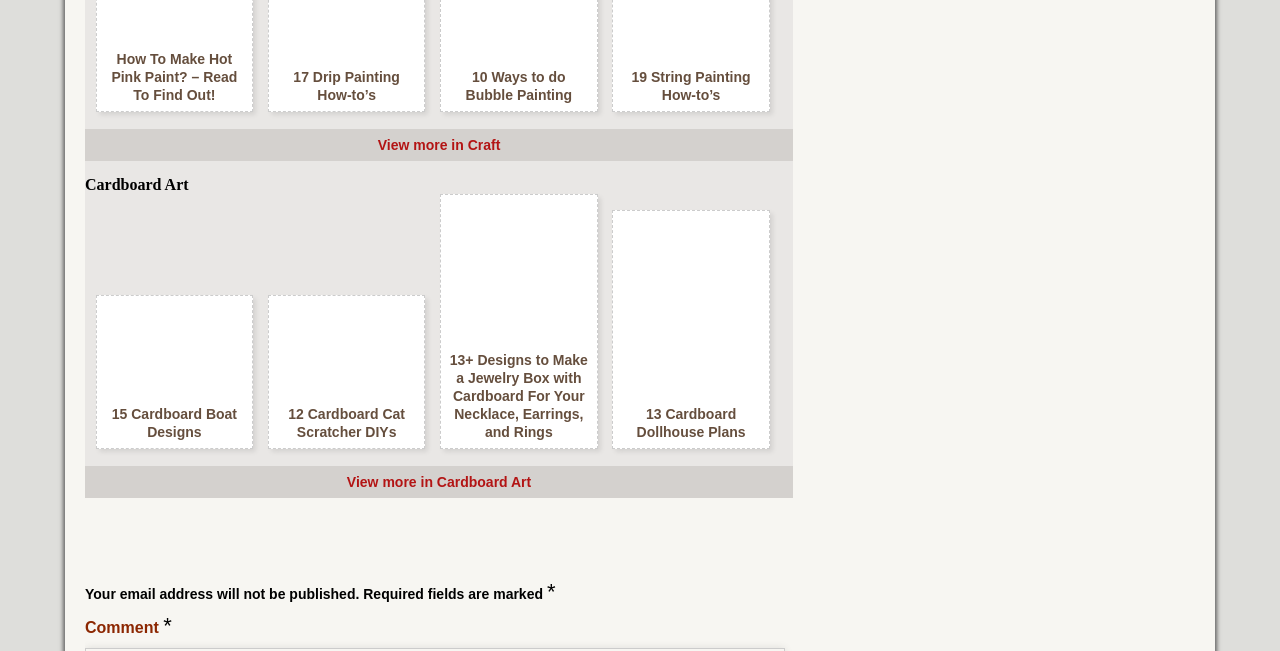Identify the bounding box coordinates of the clickable section necessary to follow the following instruction: "View more craft tutorials". The coordinates should be presented as four float numbers from 0 to 1, i.e., [left, top, right, bottom].

[0.295, 0.21, 0.391, 0.234]